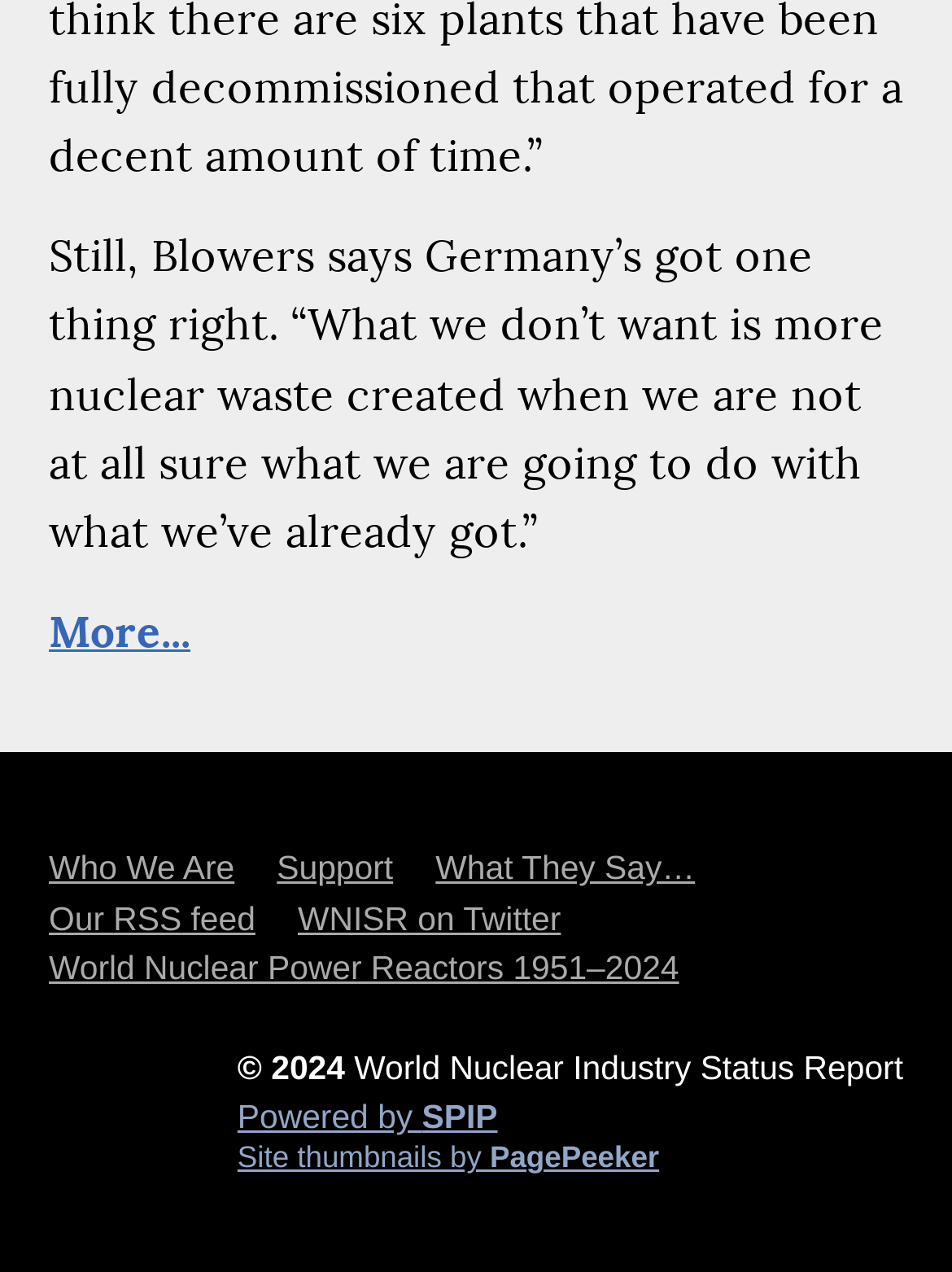Determine the bounding box coordinates for the area that needs to be clicked to fulfill this task: "Read more about the article". The coordinates must be given as four float numbers between 0 and 1, i.e., [left, top, right, bottom].

[0.051, 0.476, 0.2, 0.518]